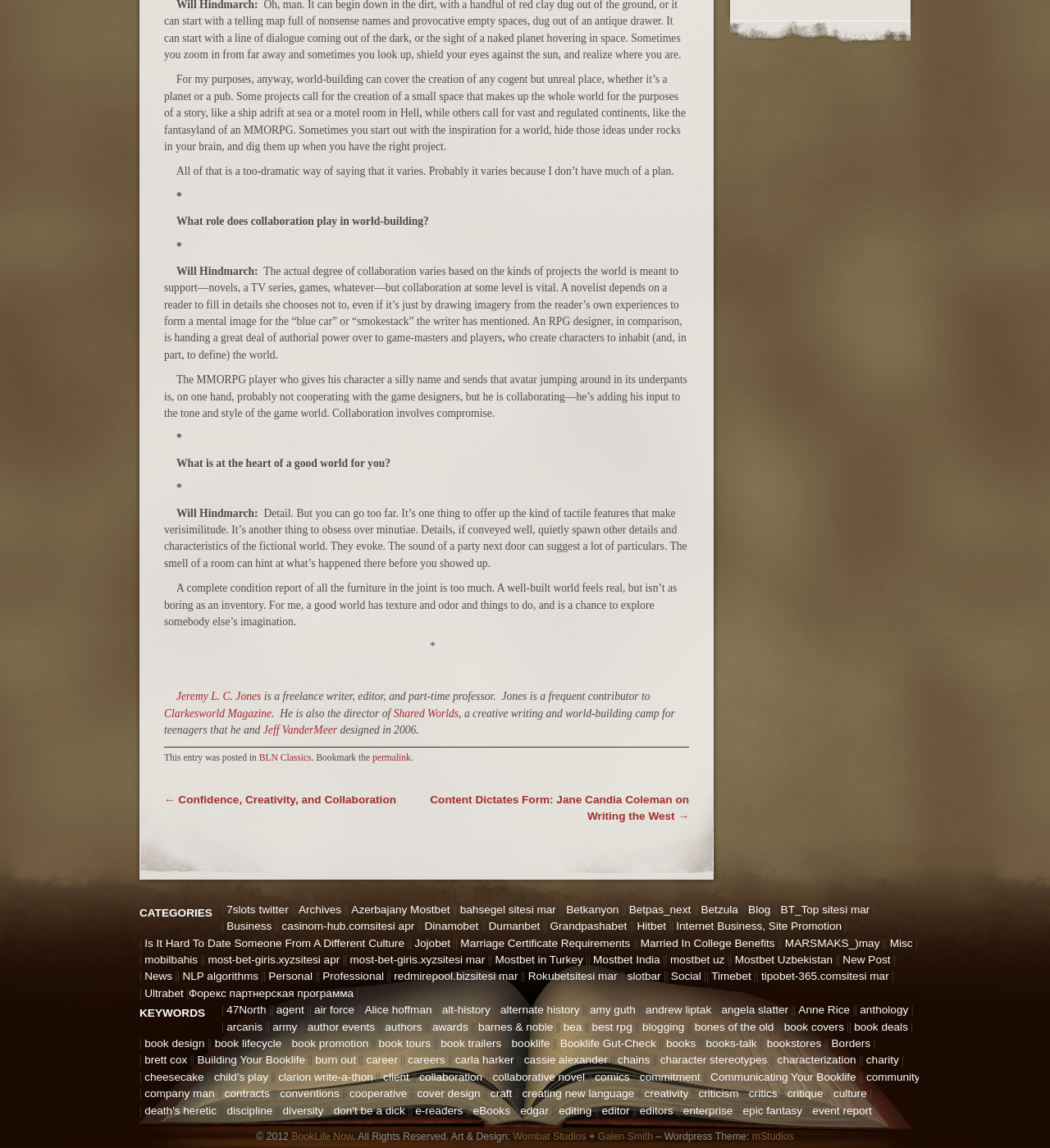Please find the bounding box coordinates of the element that you should click to achieve the following instruction: "Read the previous post about Confidence, Creativity, and Collaboration". The coordinates should be presented as four float numbers between 0 and 1: [left, top, right, bottom].

[0.156, 0.691, 0.377, 0.702]